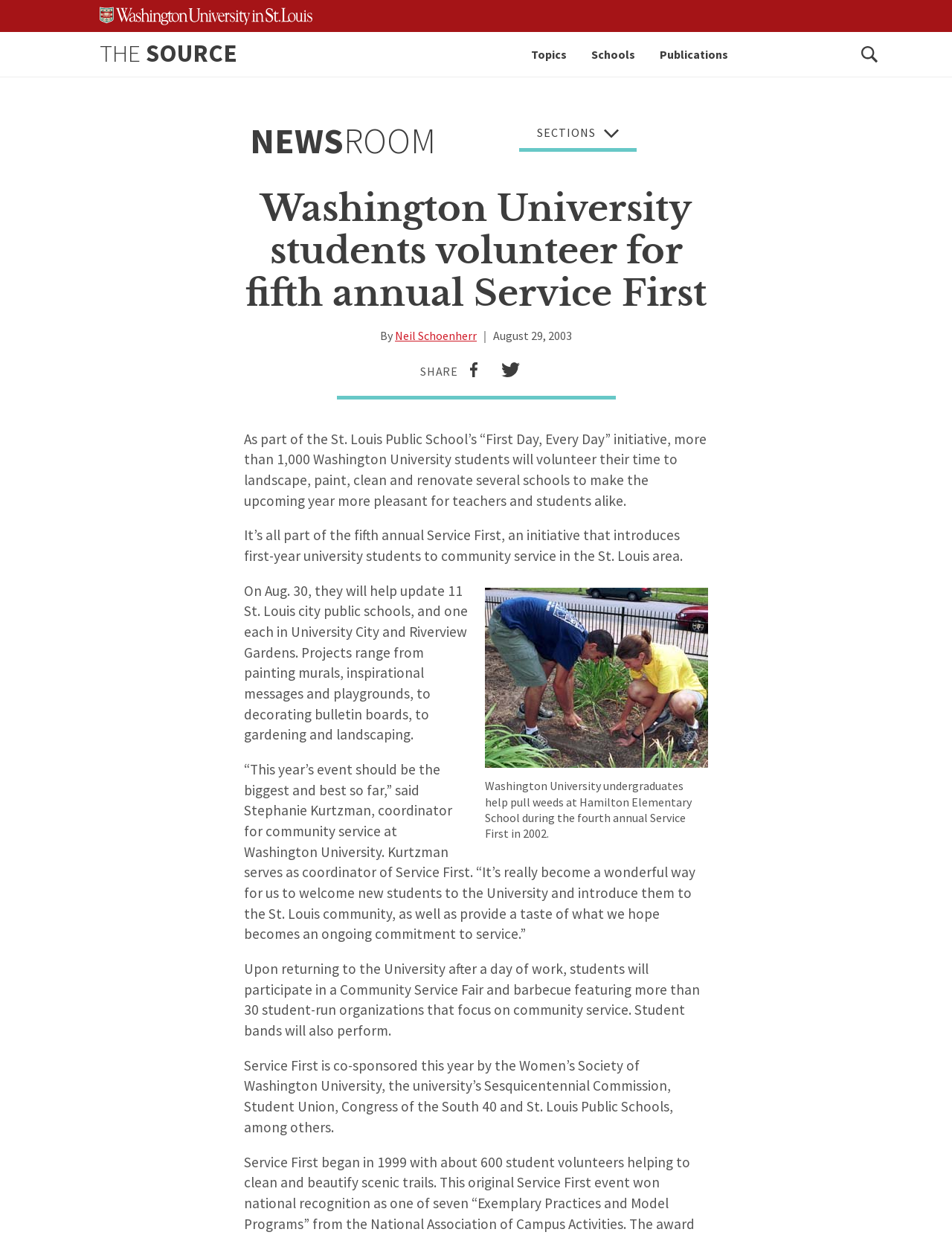Create an in-depth description of the webpage, covering main sections.

The webpage appears to be a news article from Washington University in St. Louis, featuring a story about the university's fifth annual Service First event. At the top of the page, there is a link to skip to the content, followed by an image of the university's logo. Below the logo, there are links to navigate to different sections of the website, including "THE SOURCE", "Topics", "Schools", "Publications", and a search button.

The main content of the article is divided into sections, with a heading that reads "Washington University students volunteer for fifth annual Service First". Below the heading, there is a byline with the author's name, Neil Schoenherr, and a timestamp indicating the article was published on August 29, 2003. There are also social media sharing links and buttons.

The article's main text is divided into several paragraphs, describing the Service First event, which aims to introduce first-year university students to community service in the St. Louis area. The event involves over 1,000 students volunteering their time to landscape, paint, clean, and renovate several schools. The article quotes Stephanie Kurtzman, coordinator for community service at Washington University, who expresses her enthusiasm for the event.

There is a figure in the article, which is an image of Washington University undergraduates helping to pull weeds at Hamilton Elementary School during the fourth annual Service First in 2002. The image is accompanied by a caption.

The article continues to describe the projects that the students will be working on, including painting murals, decorating bulletin boards, and gardening. It also mentions a Community Service Fair and barbecue that will take place after the event, featuring student-run organizations and live music performances. The article concludes by listing the co-sponsors of the Service First event.